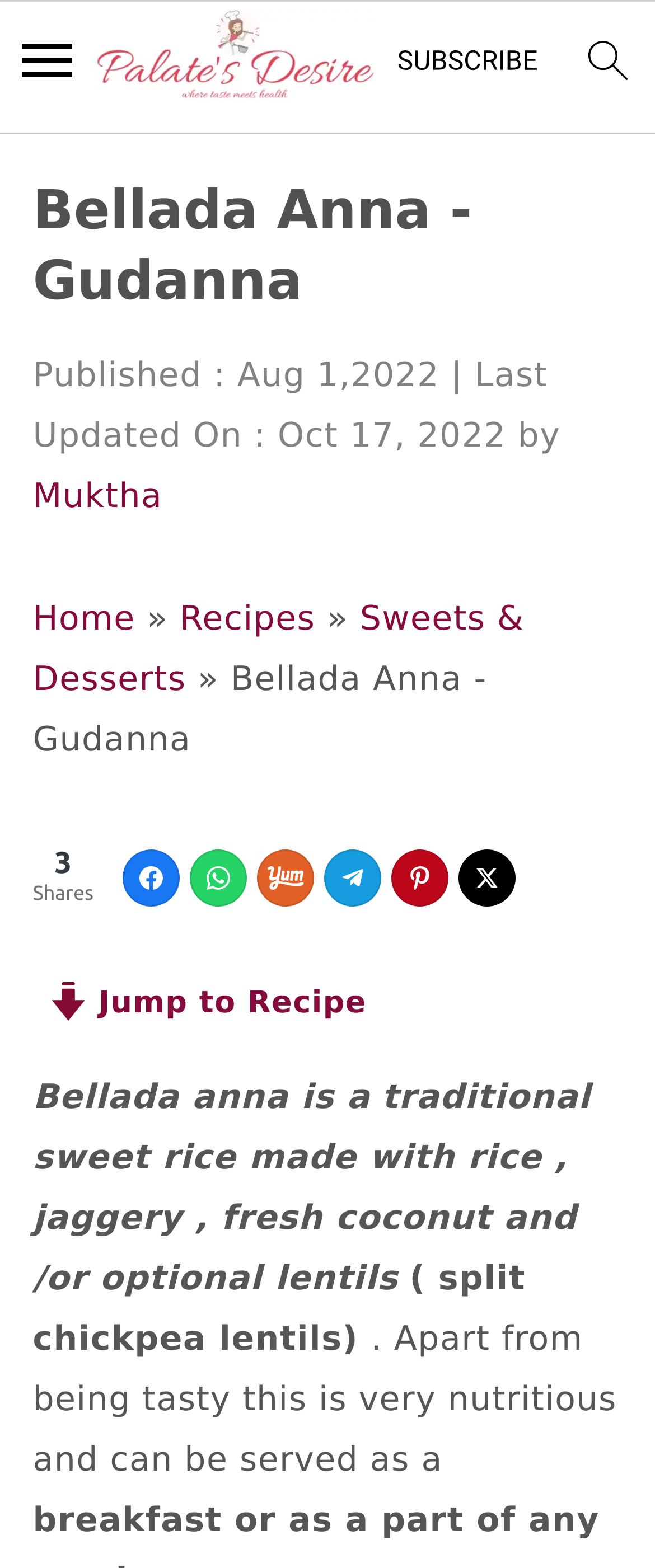Identify the bounding box coordinates of the region that should be clicked to execute the following instruction: "jump to recipe".

[0.05, 0.617, 0.583, 0.664]